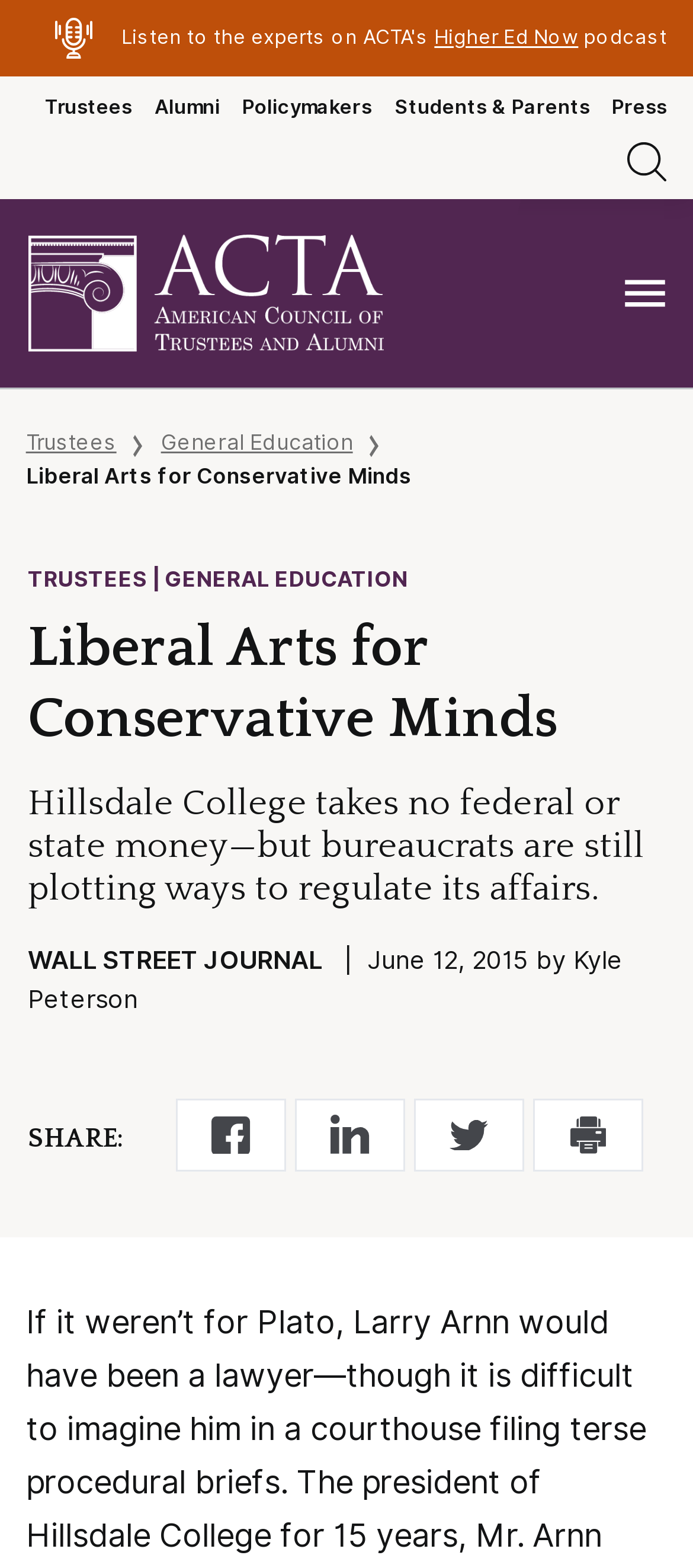Please study the image and answer the question comprehensively:
How many links are there in the navigation menu?

I counted the number of link elements that are children of the navigation menu element, which are 'Trustees', 'Alumni', 'Policymakers', 'Students & Parents', and 'Press'. There are 5 links in total.